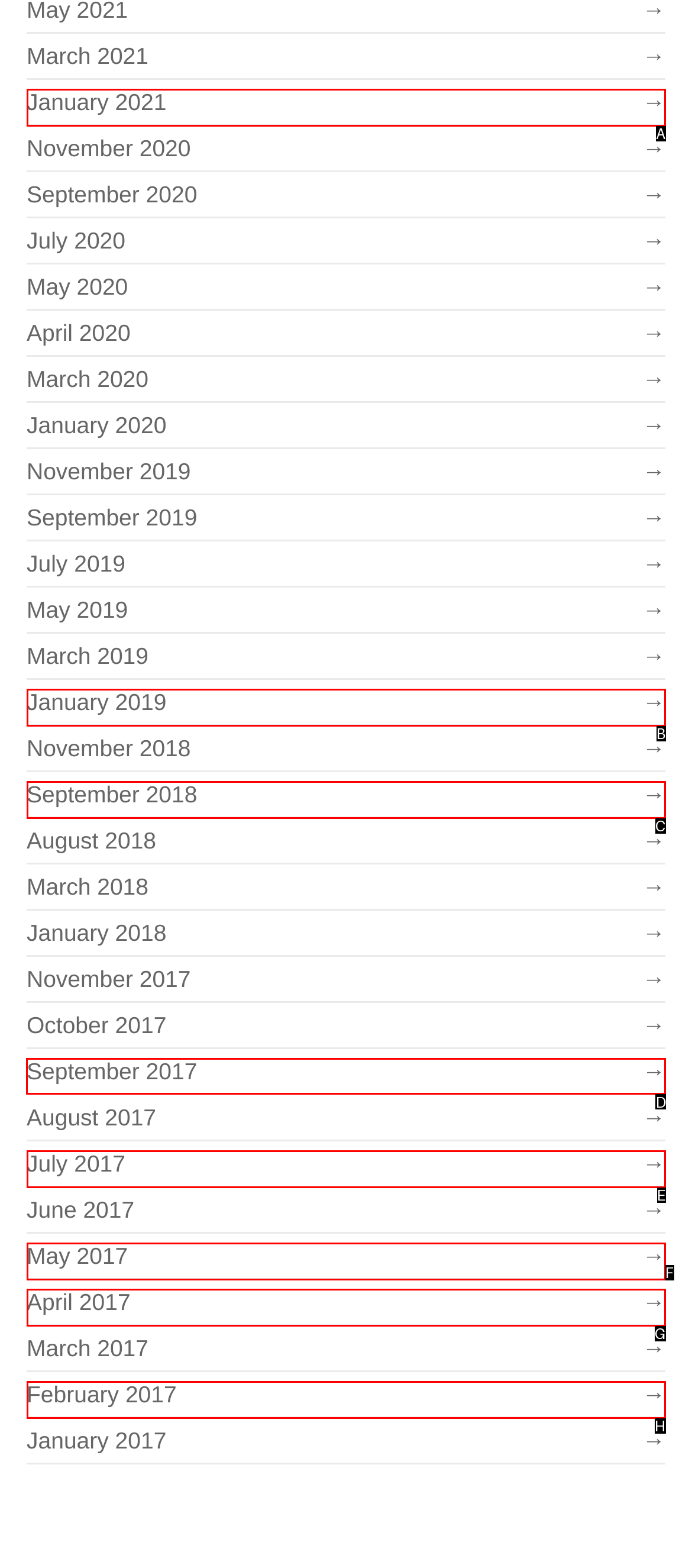Tell me which one HTML element you should click to complete the following task: Access September 2017 page
Answer with the option's letter from the given choices directly.

D